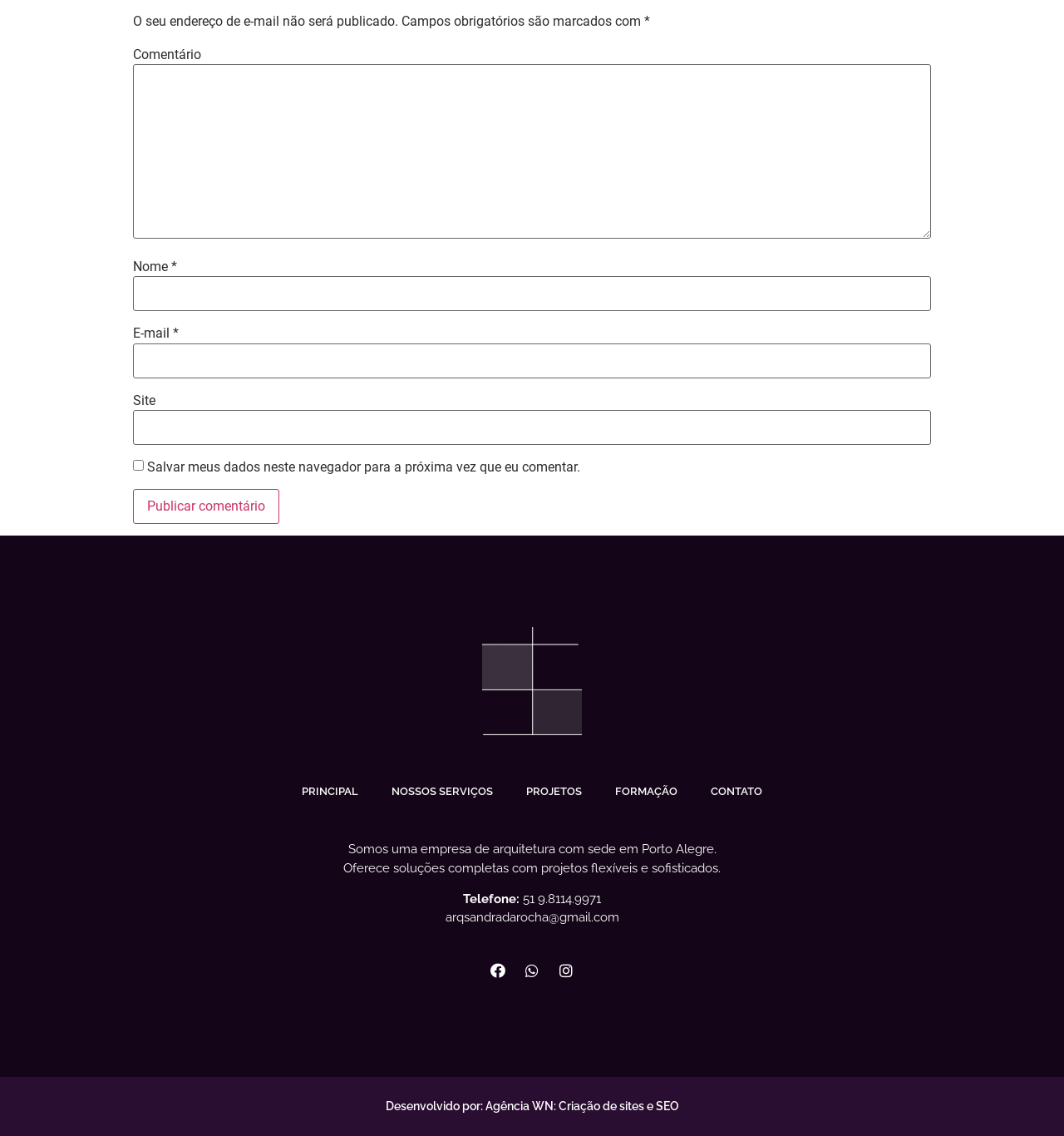Observe the image and answer the following question in detail: What is the function of the checkbox 'Salvar meus dados neste navegador para a próxima vez que eu comentar'?

The checkbox is placed below the comment input fields and is labeled 'Salvar meus dados neste navegador para a próxima vez que eu comentar', indicating that it allows users to save their comment data for future use.